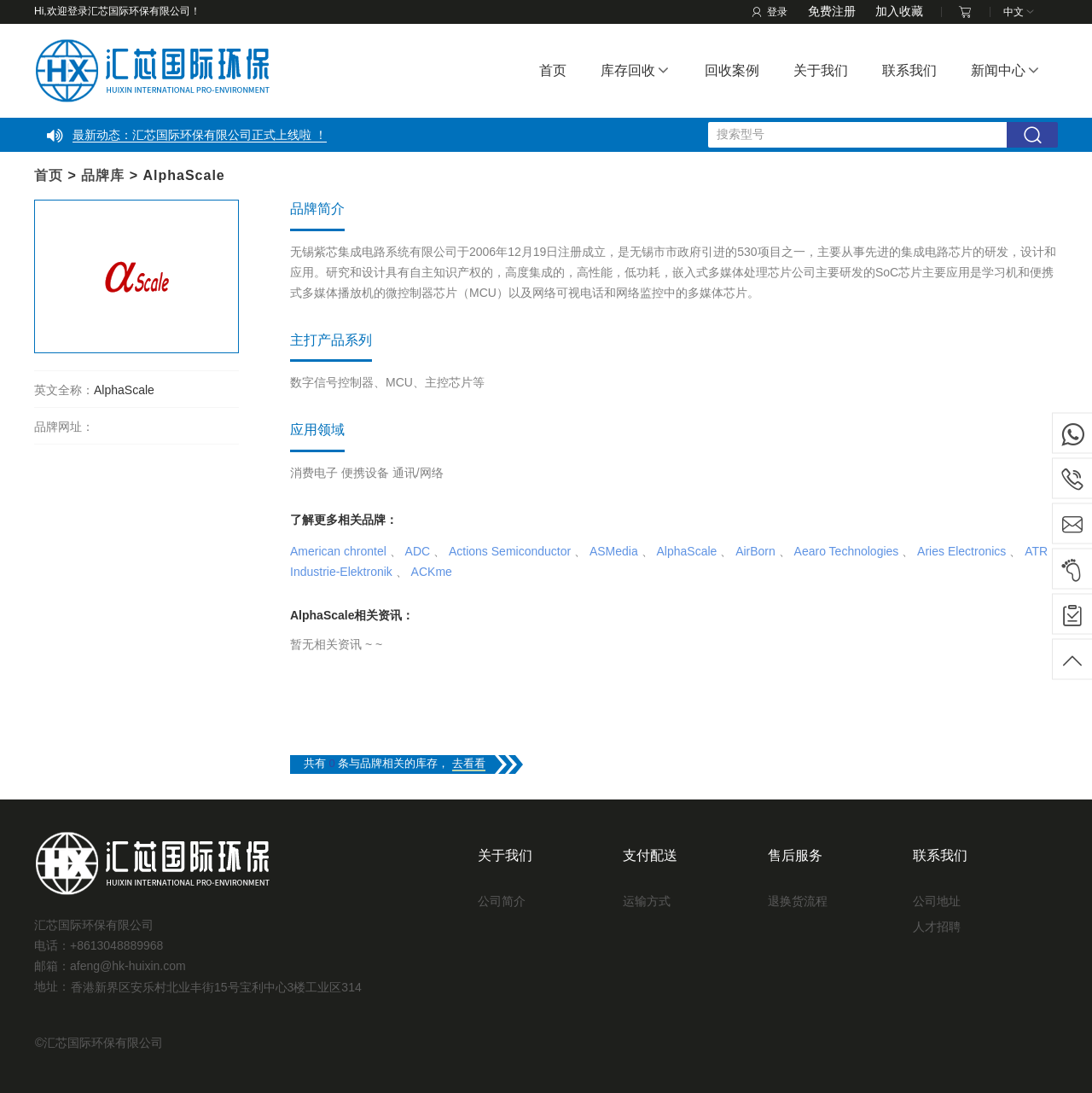Answer the following inquiry with a single word or phrase:
How many related stock items are there?

0